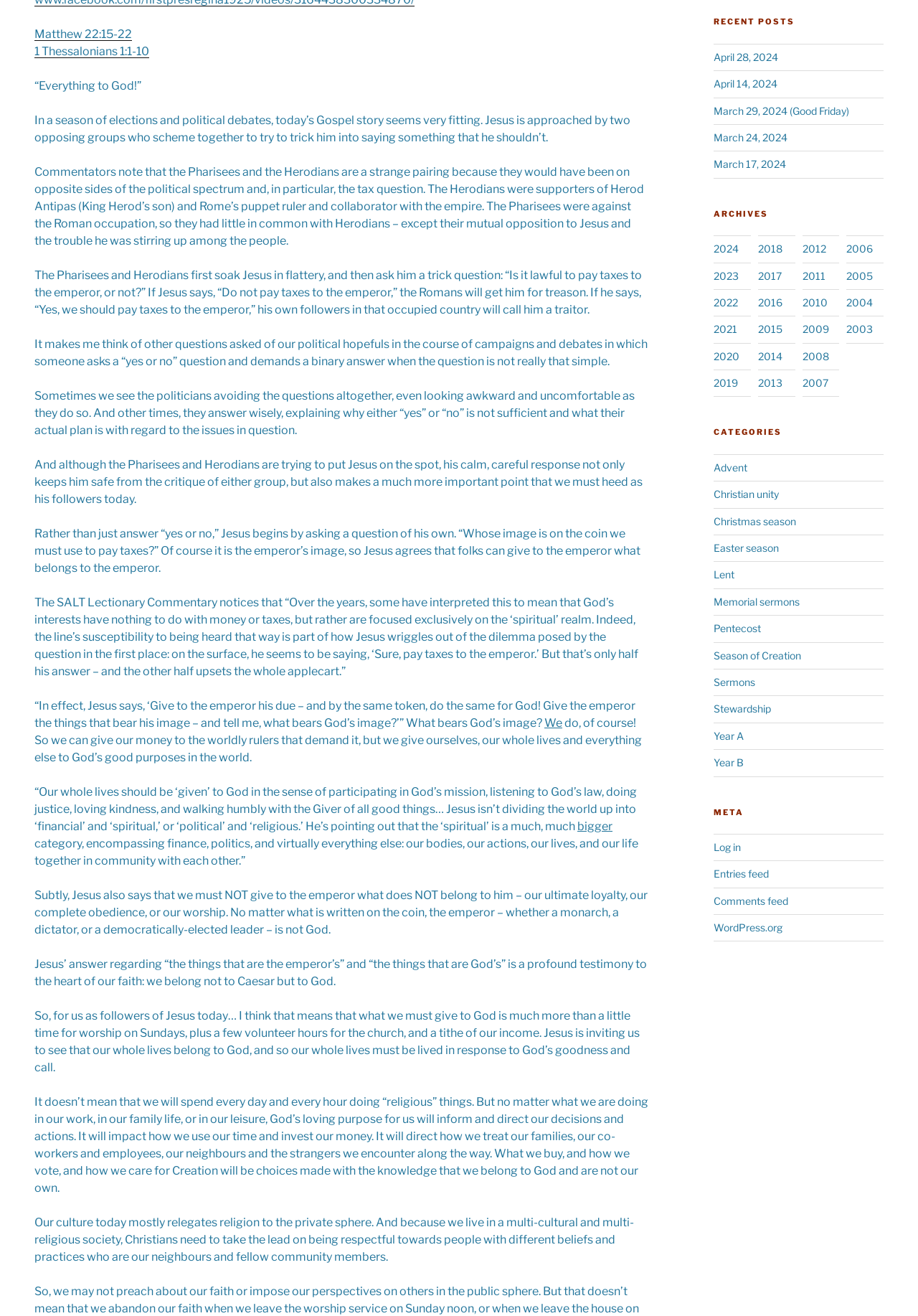Predict the bounding box of the UI element based on this description: "March 29, 2024 (Good Friday)".

[0.778, 0.079, 0.925, 0.089]